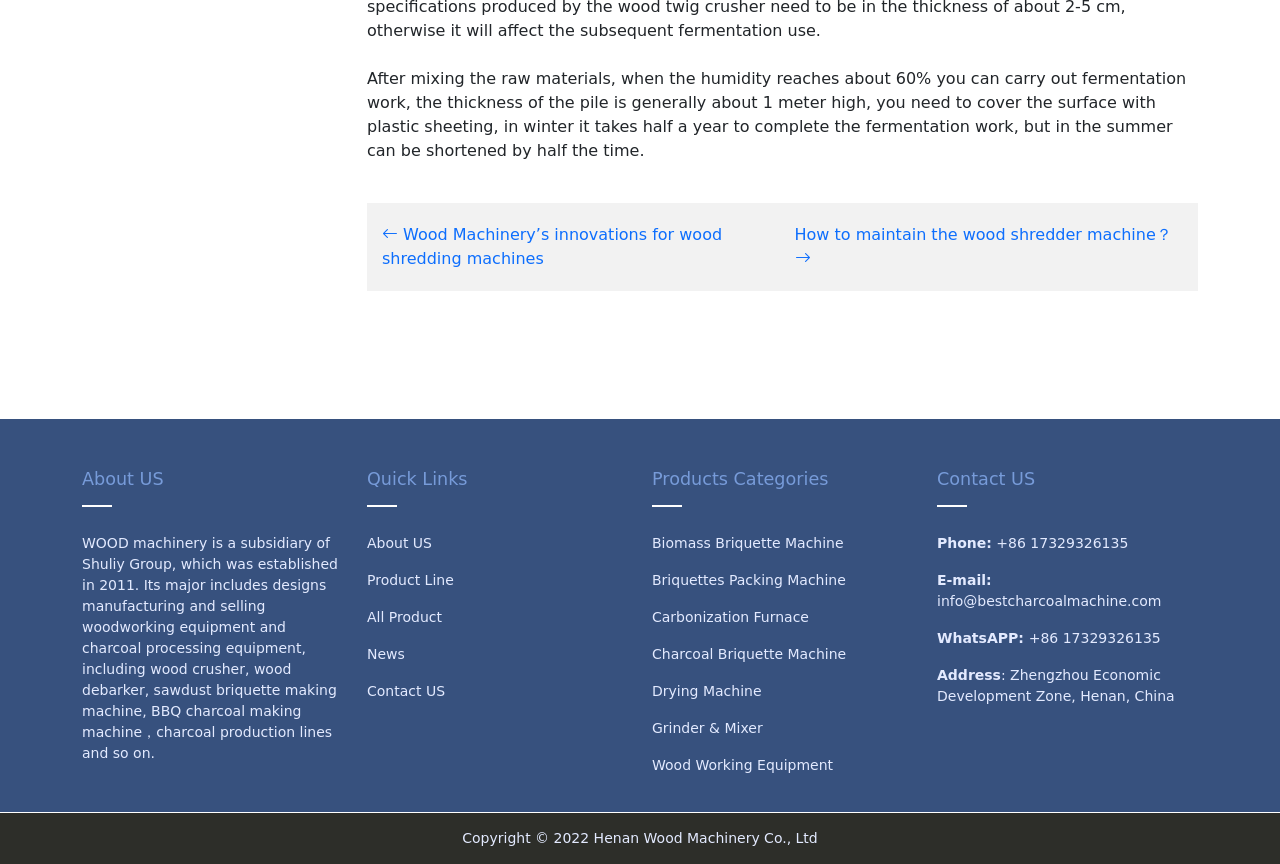Please identify the bounding box coordinates of the element that needs to be clicked to perform the following instruction: "check contacts".

None